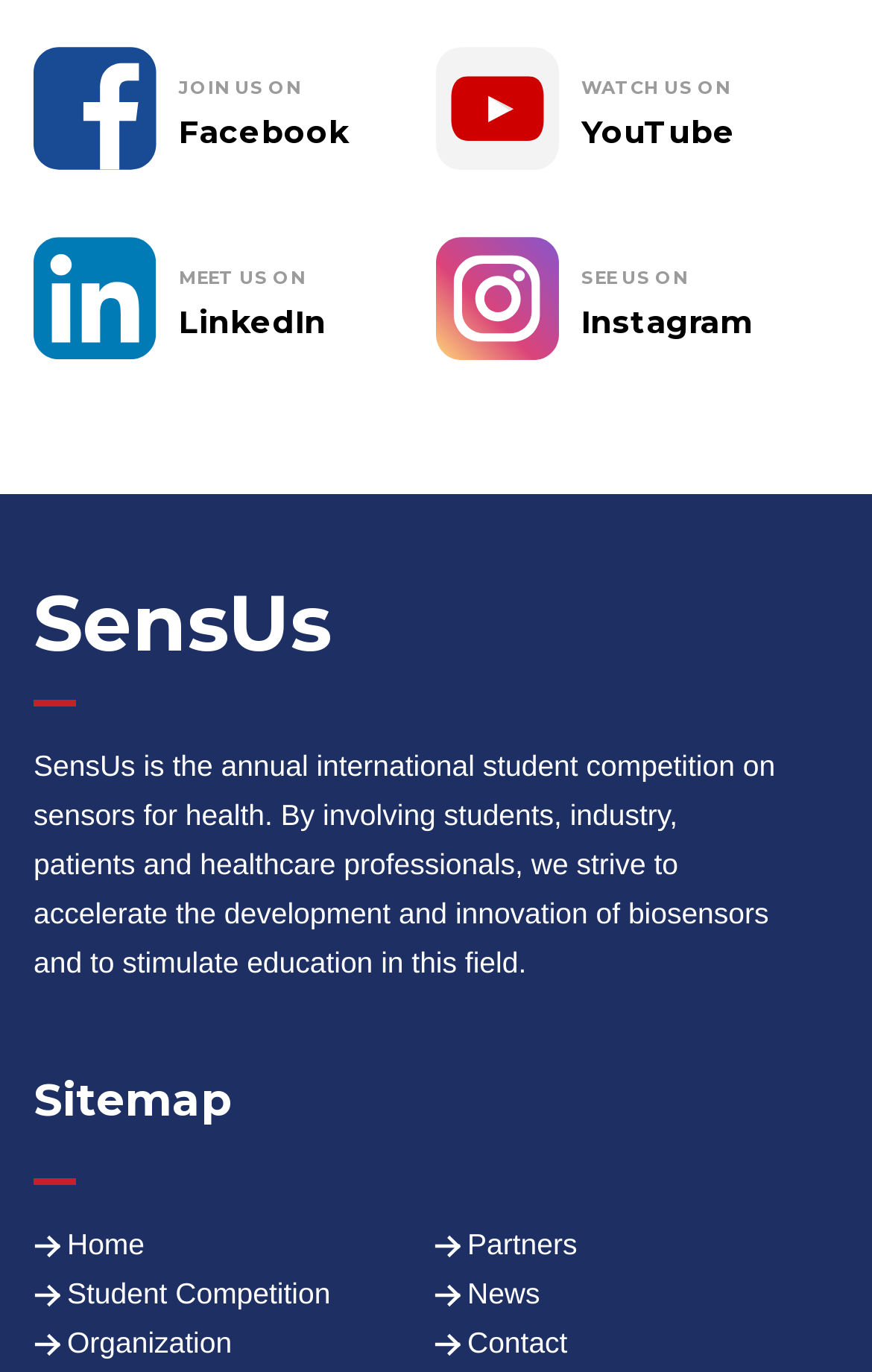Given the element description "parent_node: JOIN US ON" in the screenshot, predict the bounding box coordinates of that UI element.

[0.038, 0.034, 0.5, 0.124]